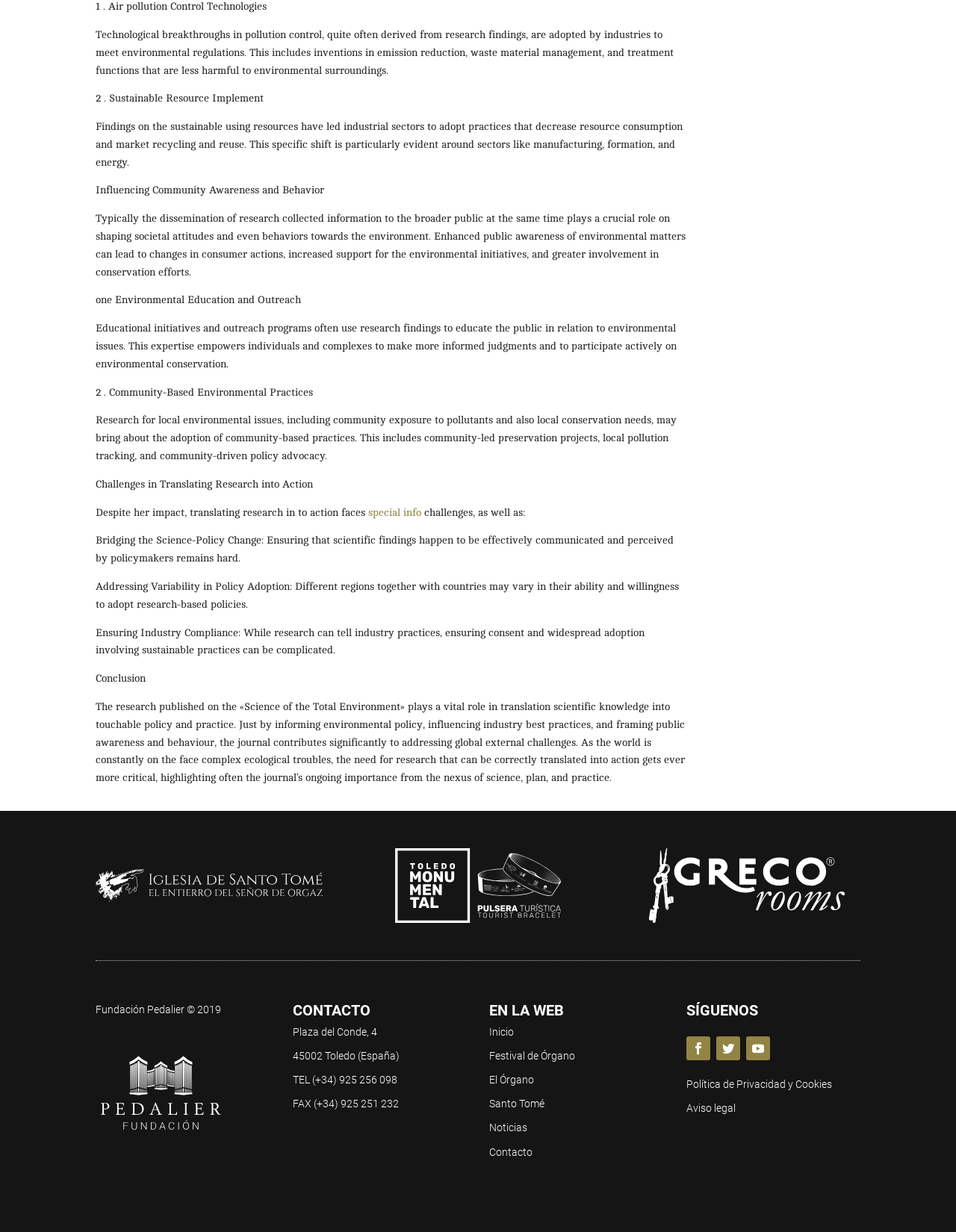Can you determine the bounding box coordinates of the area that needs to be clicked to fulfill the following instruction: "click on 'special info' link"?

[0.385, 0.411, 0.441, 0.42]